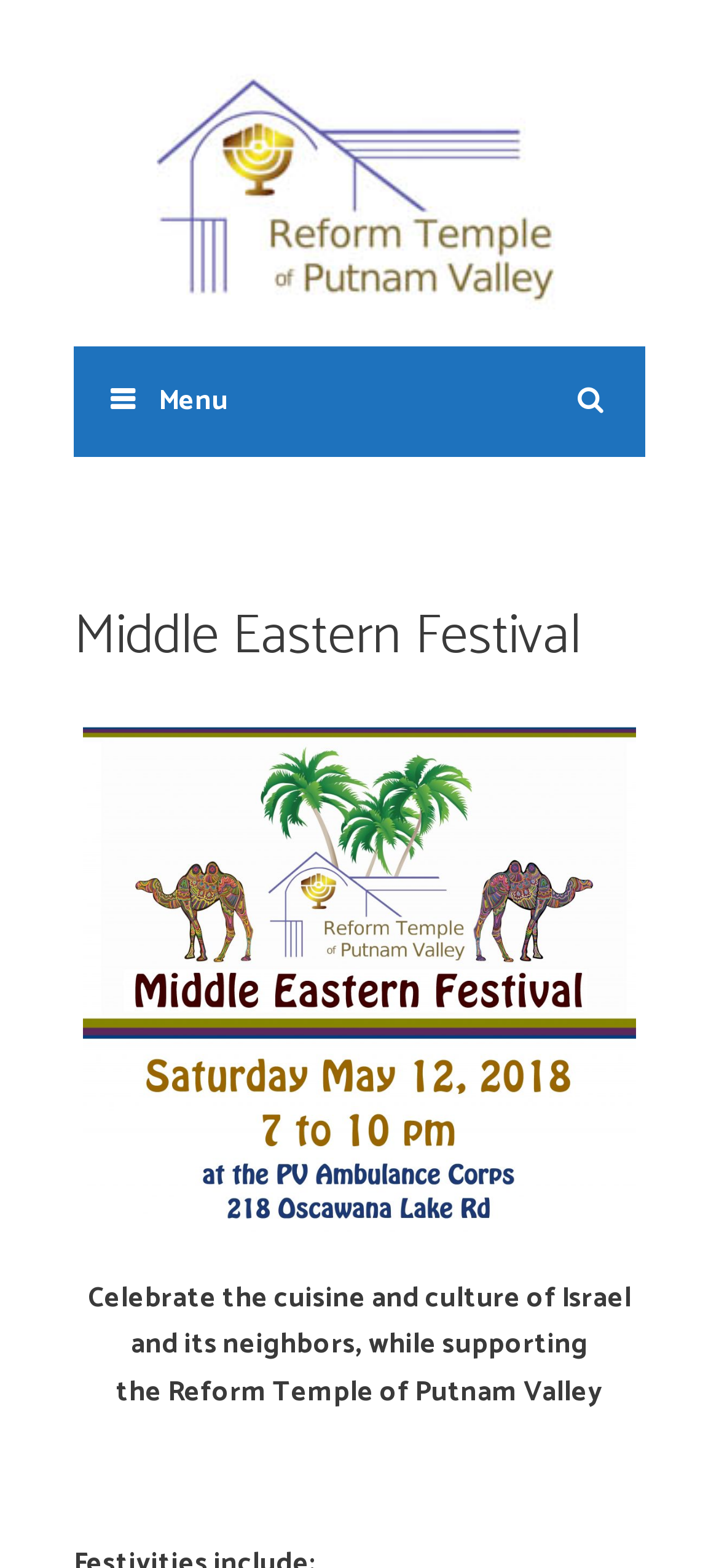What is the name of the festival?
Answer the question with a detailed and thorough explanation.

The name of the festival can be found in the heading element, which is 'Middle Eastern Festival'. This is the main title of the webpage, indicating the name of the festival being celebrated.